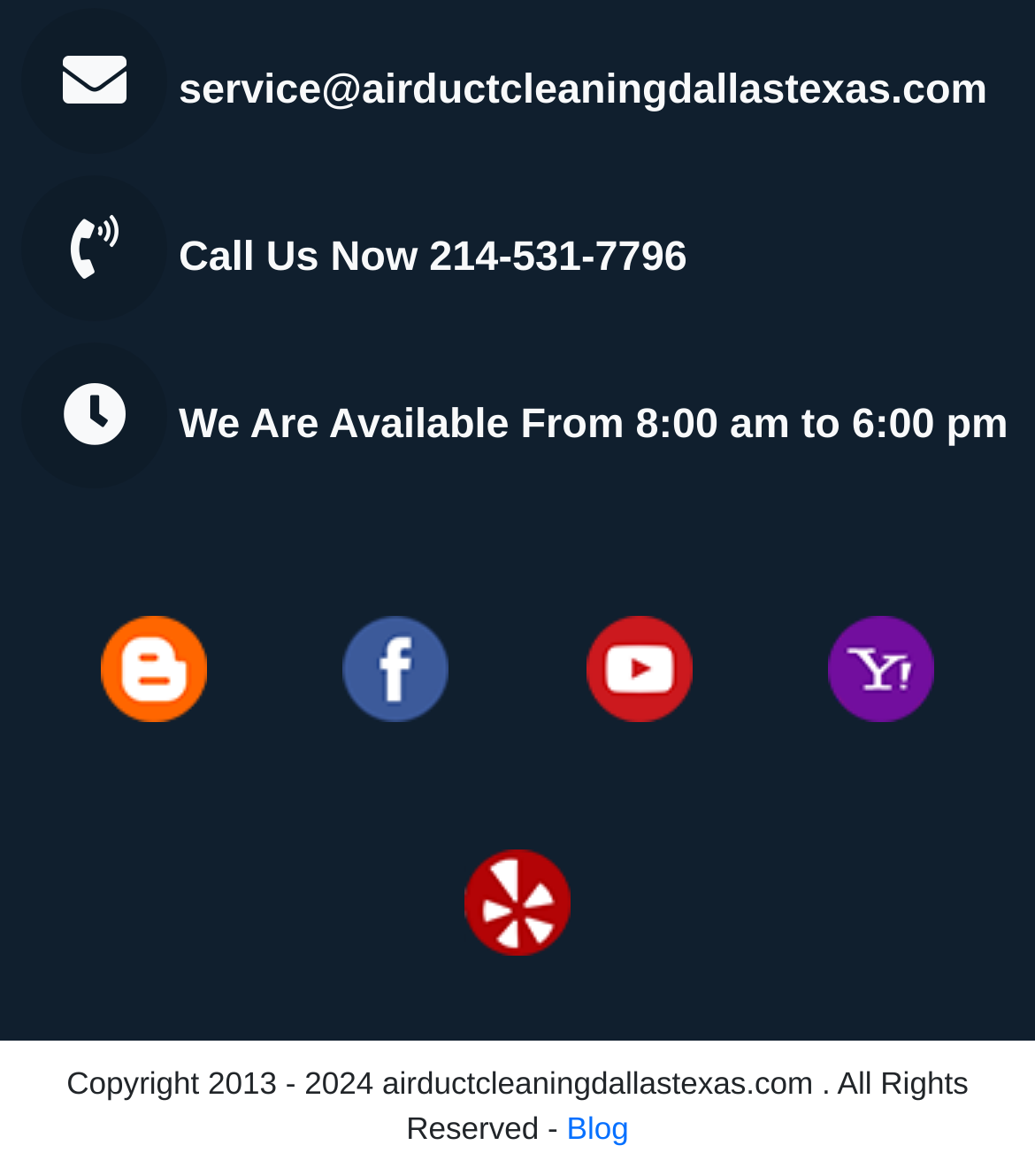Based on the image, provide a detailed and complete answer to the question: 
What is the email address to contact?

The email address can be found at the top of the webpage, which is 'service@airductcleaningdallastexas.com'.